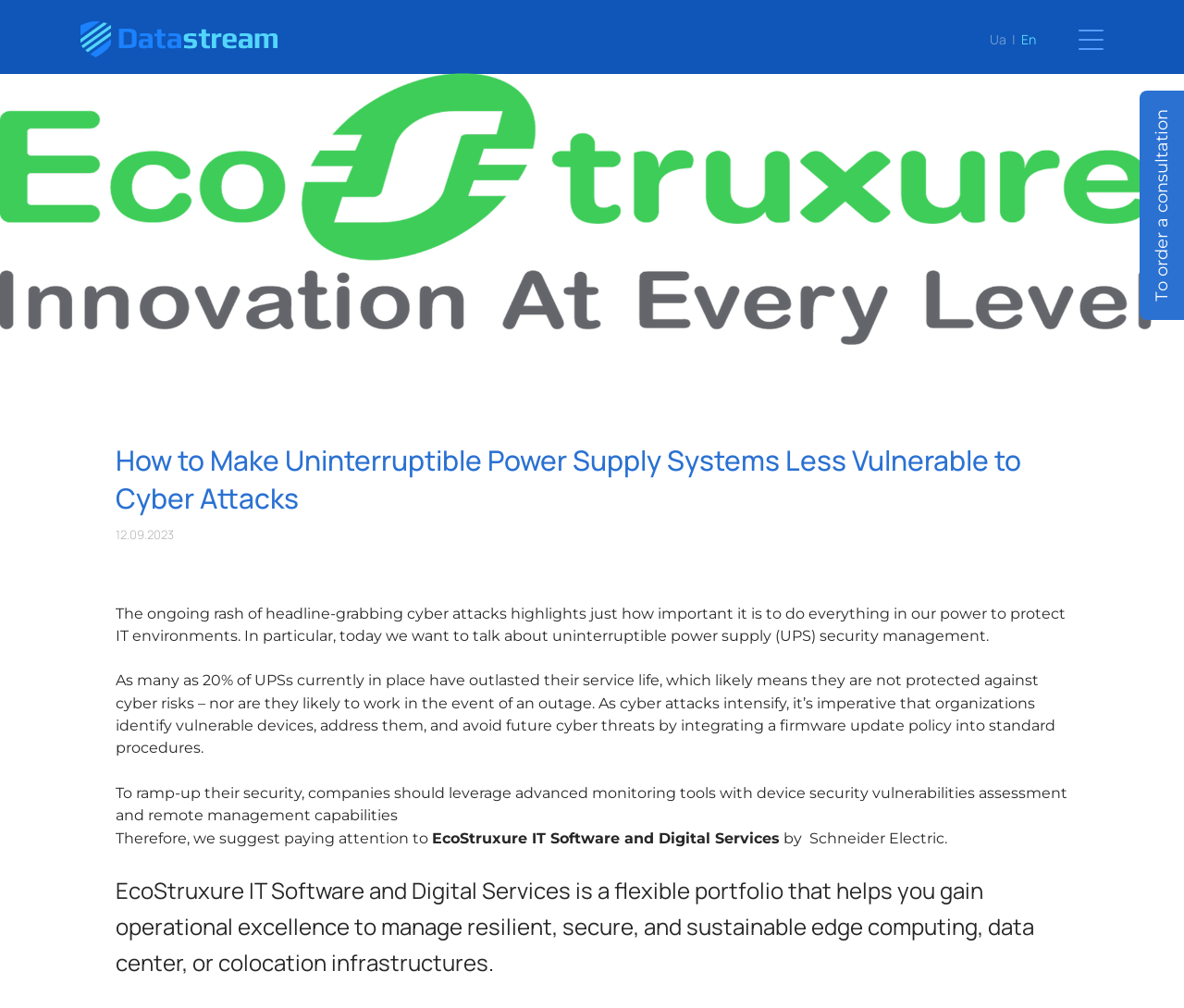Provide a brief response to the question below using one word or phrase:
What is the purpose of the article?

To discuss UPS security management